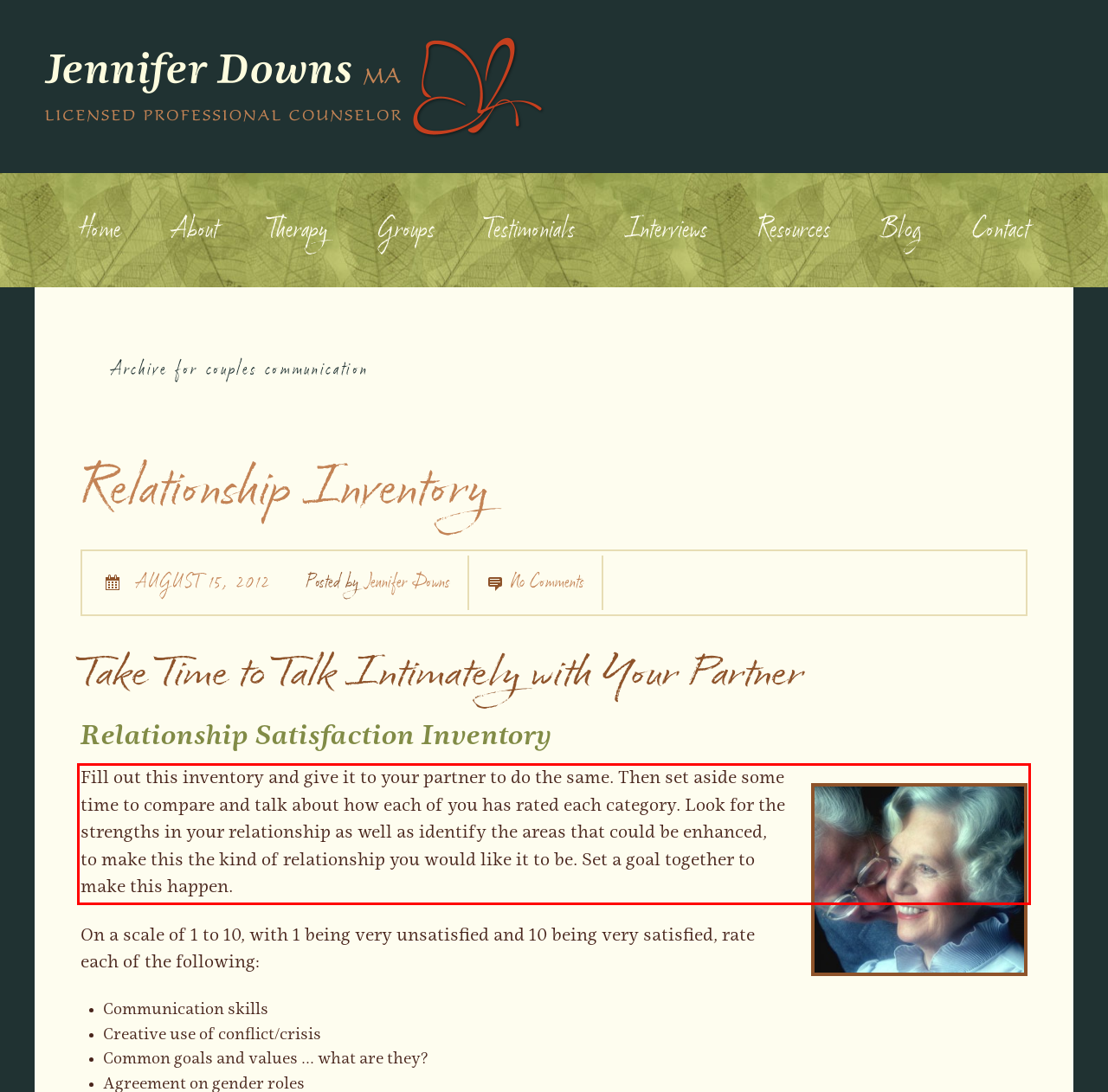Please identify the text within the red rectangular bounding box in the provided webpage screenshot.

Fill out this inven­to­ry and give it to your part­ner to do the same. Then set aside some time to com­pare and talk about how each of you has rat­ed each cat­e­go­ry. Look for the strengths in your rela­tion­ship as well as iden­ti­fy the areas that could be enhanced, to make this the kind of rela­tion­ship you would like it to be. Set a goal togeth­er to make this happen.